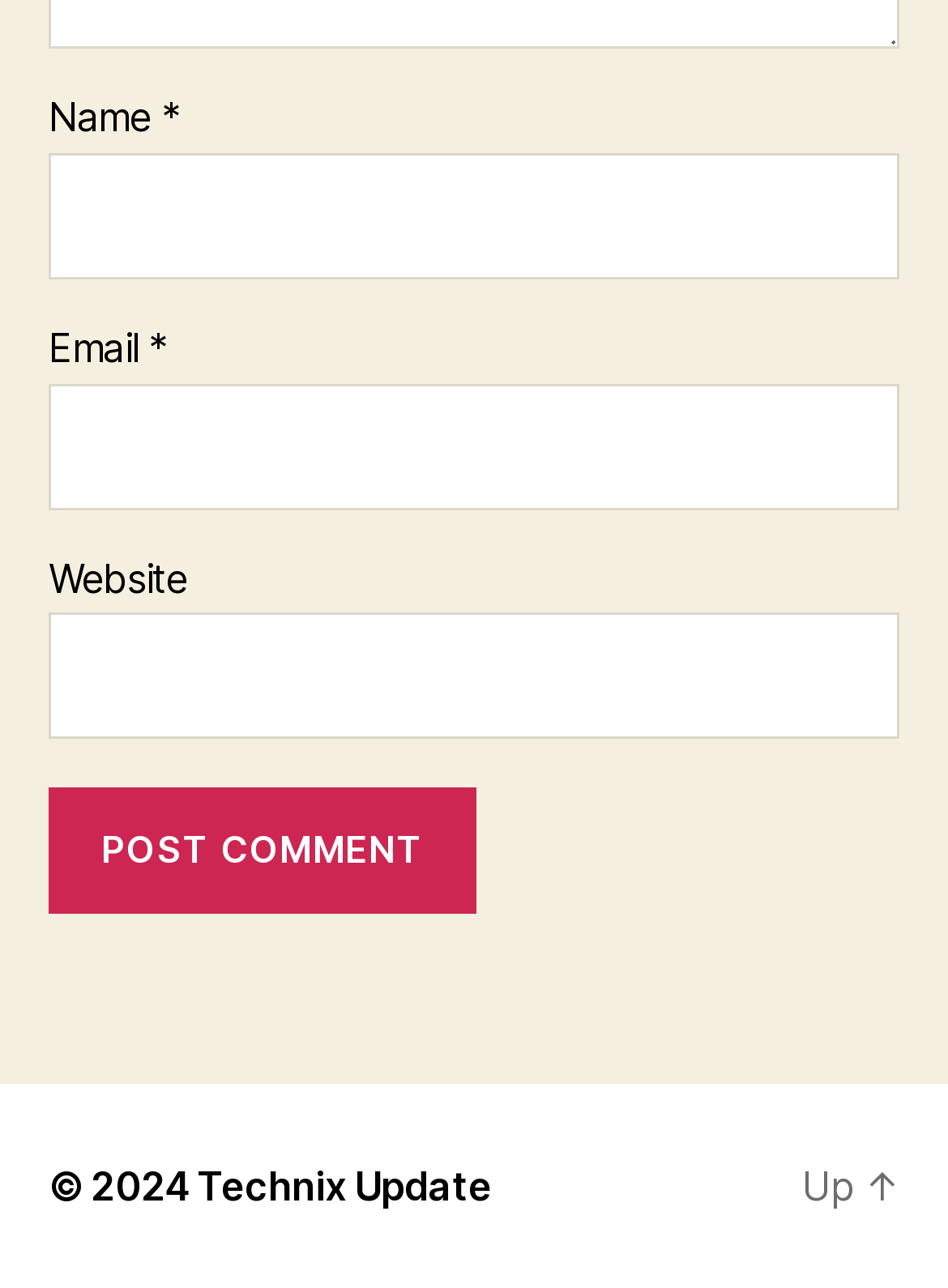What is the copyright year?
Look at the image and answer the question using a single word or phrase.

2024